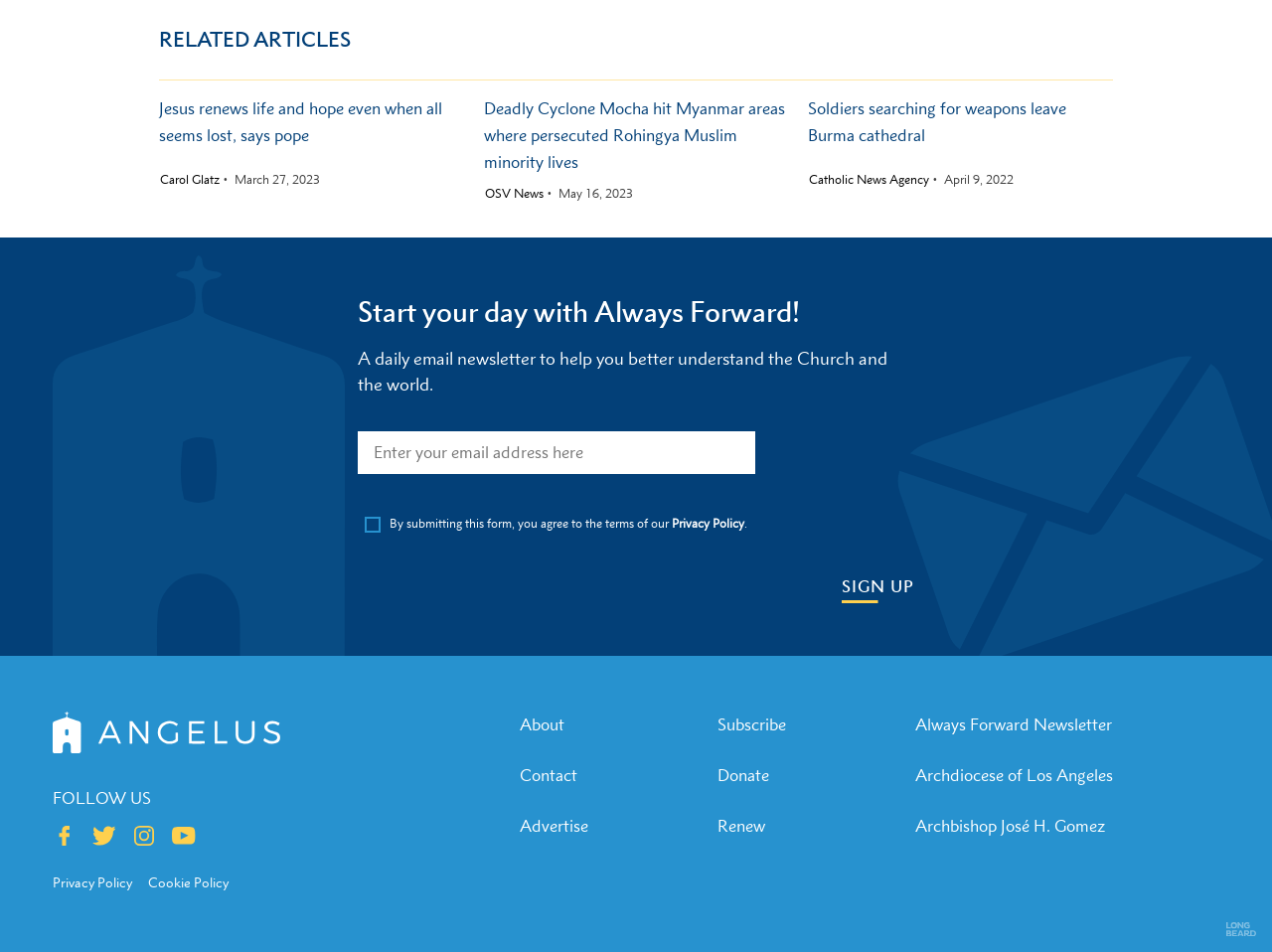Find the bounding box coordinates for the HTML element specified by: "Privacy Policy".

[0.528, 0.542, 0.585, 0.559]